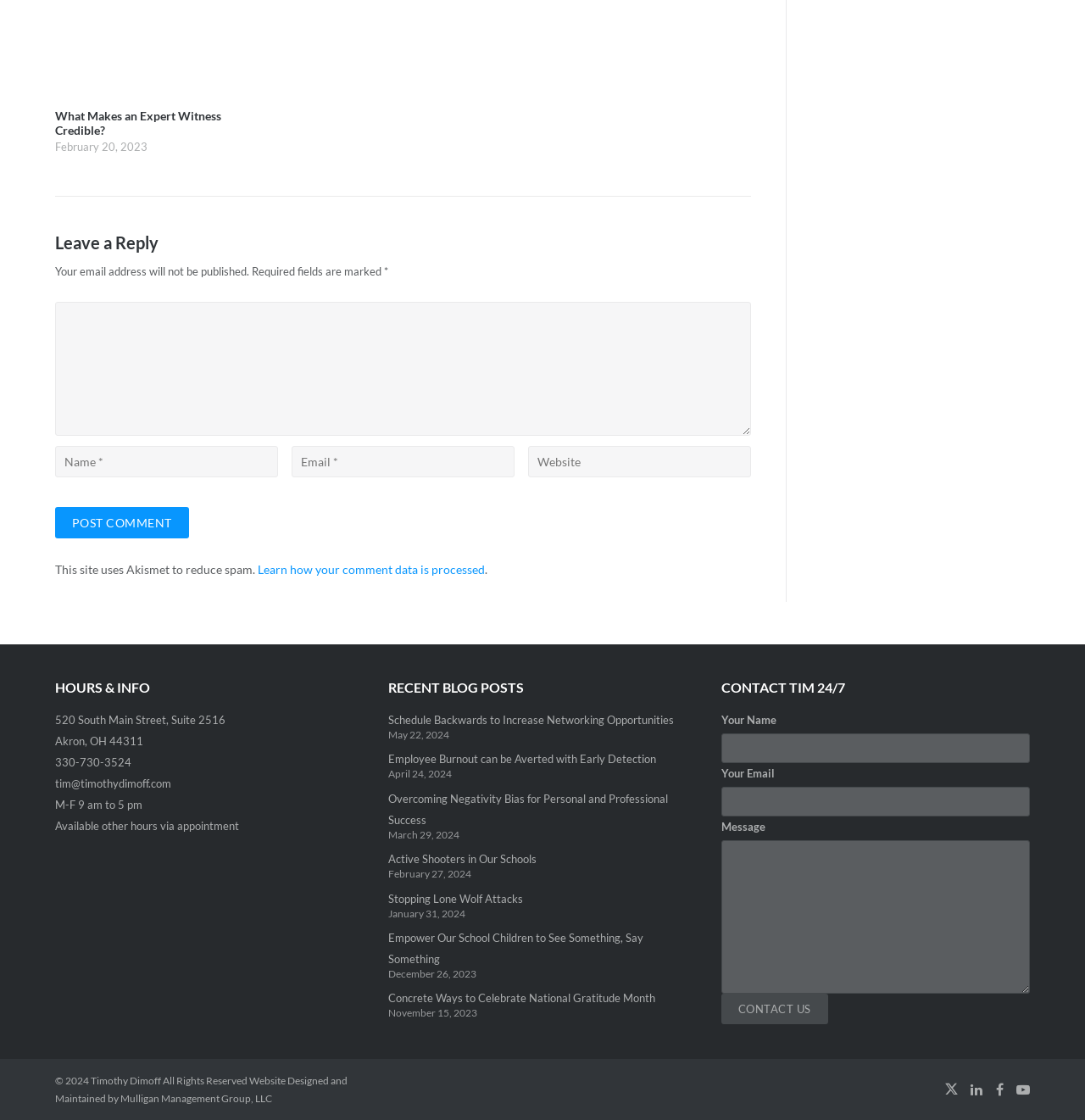What is the purpose of the 'Leave a Reply' section?
Answer the question with a single word or phrase by looking at the picture.

To comment on a blog post